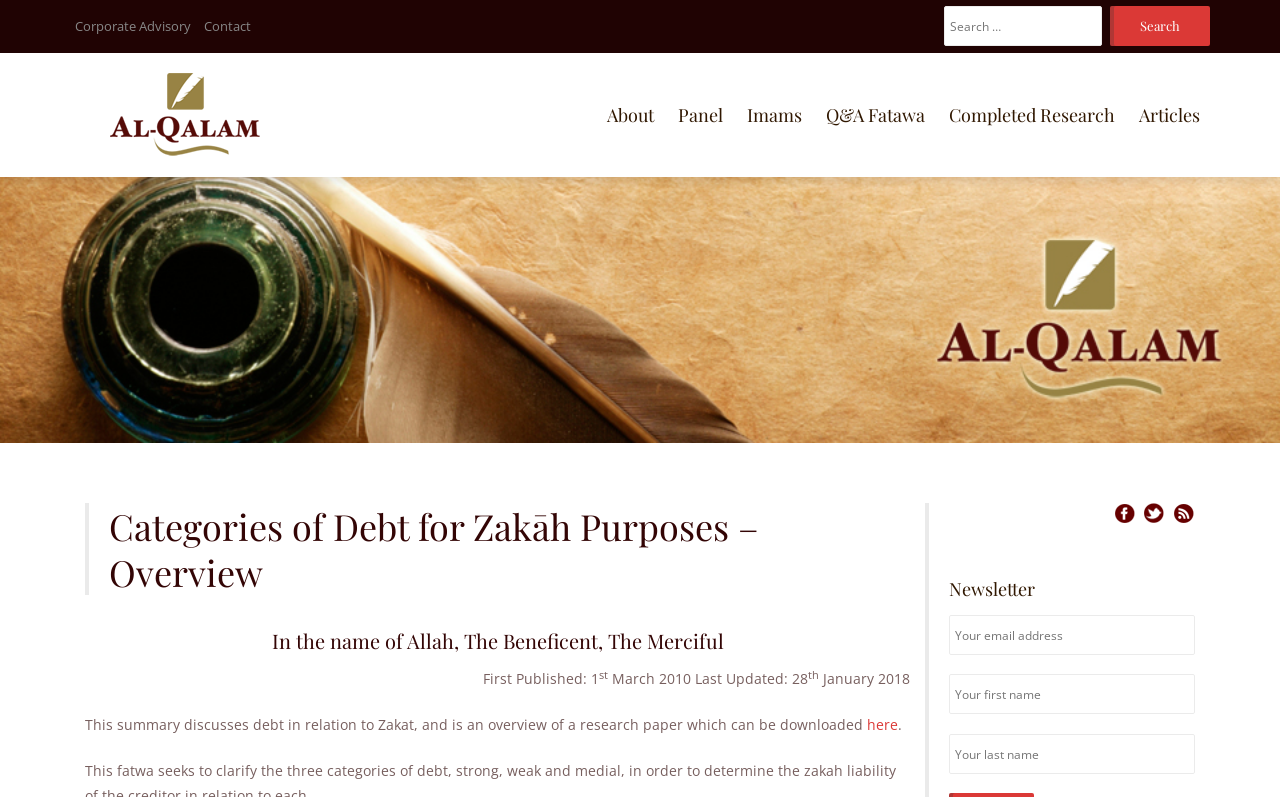Given the content of the image, can you provide a detailed answer to the question?
How many social media links are there?

I counted the number of social media links at the bottom of the webpage, which are Facebook, Twitter, and RSS.